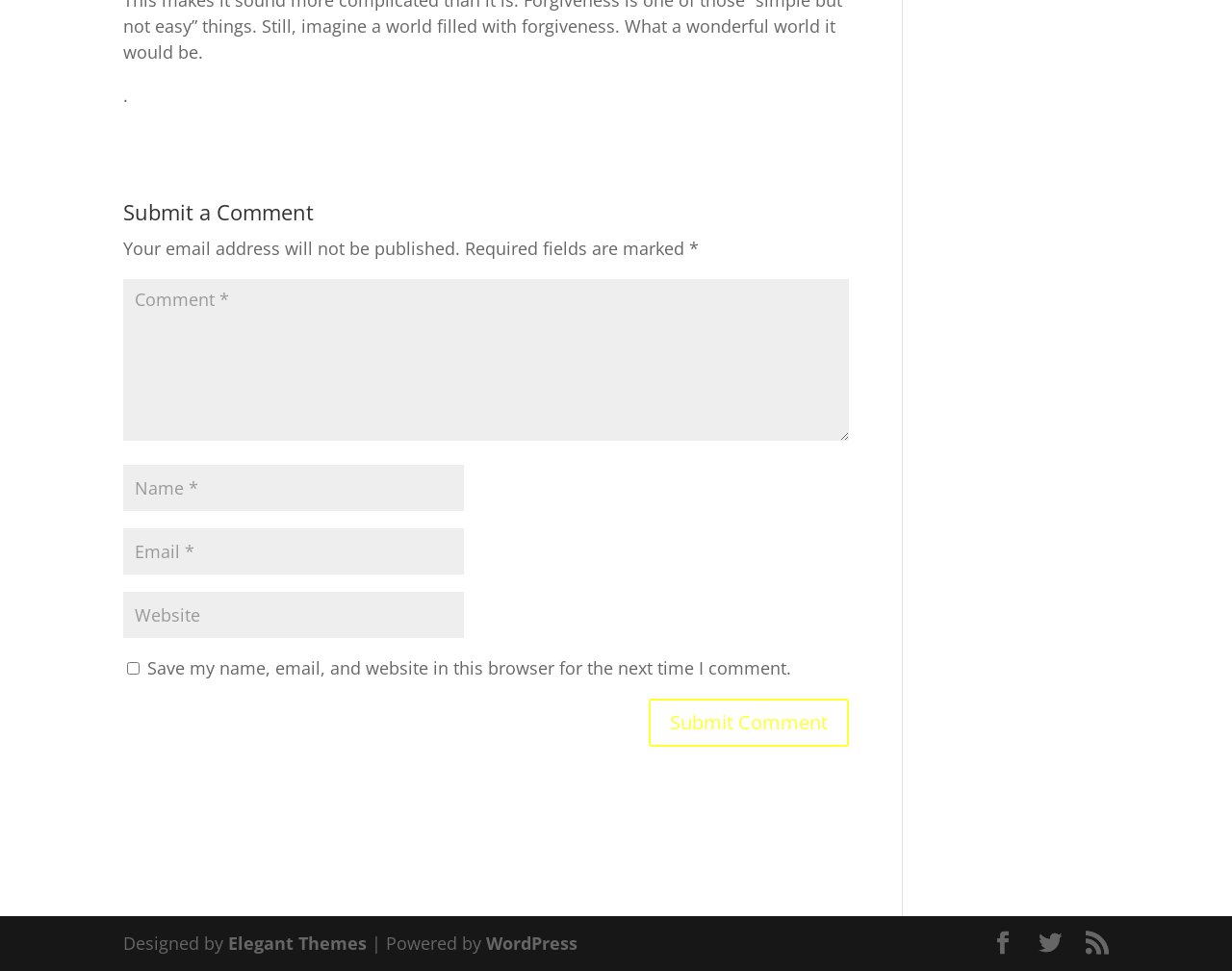Locate the bounding box coordinates of the clickable area to execute the instruction: "Visit the WordPress website". Provide the coordinates as four float numbers between 0 and 1, represented as [left, top, right, bottom].

[0.395, 0.96, 0.469, 0.983]